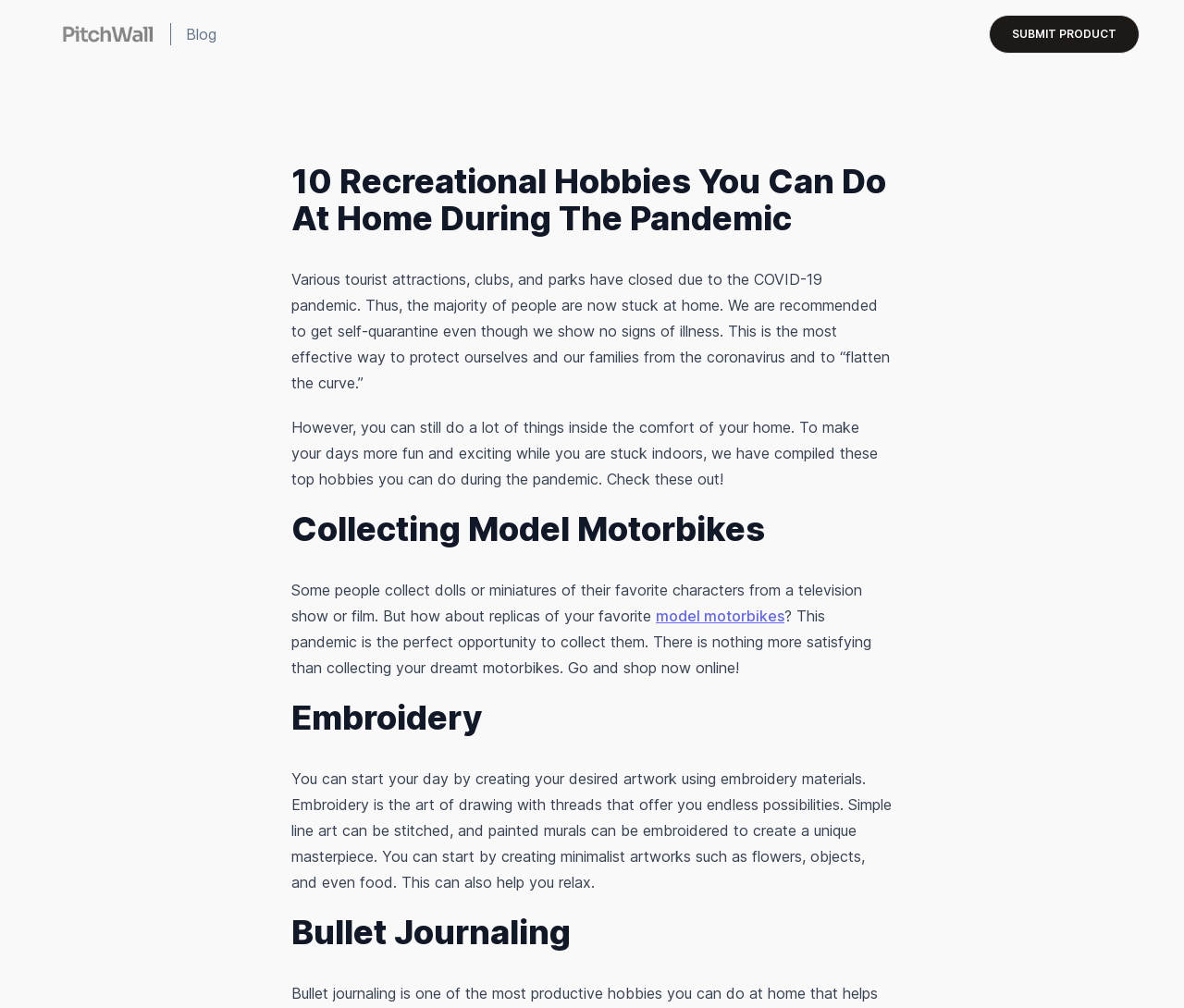Give a short answer using one word or phrase for the question:
What is the tone of the webpage?

encouraging